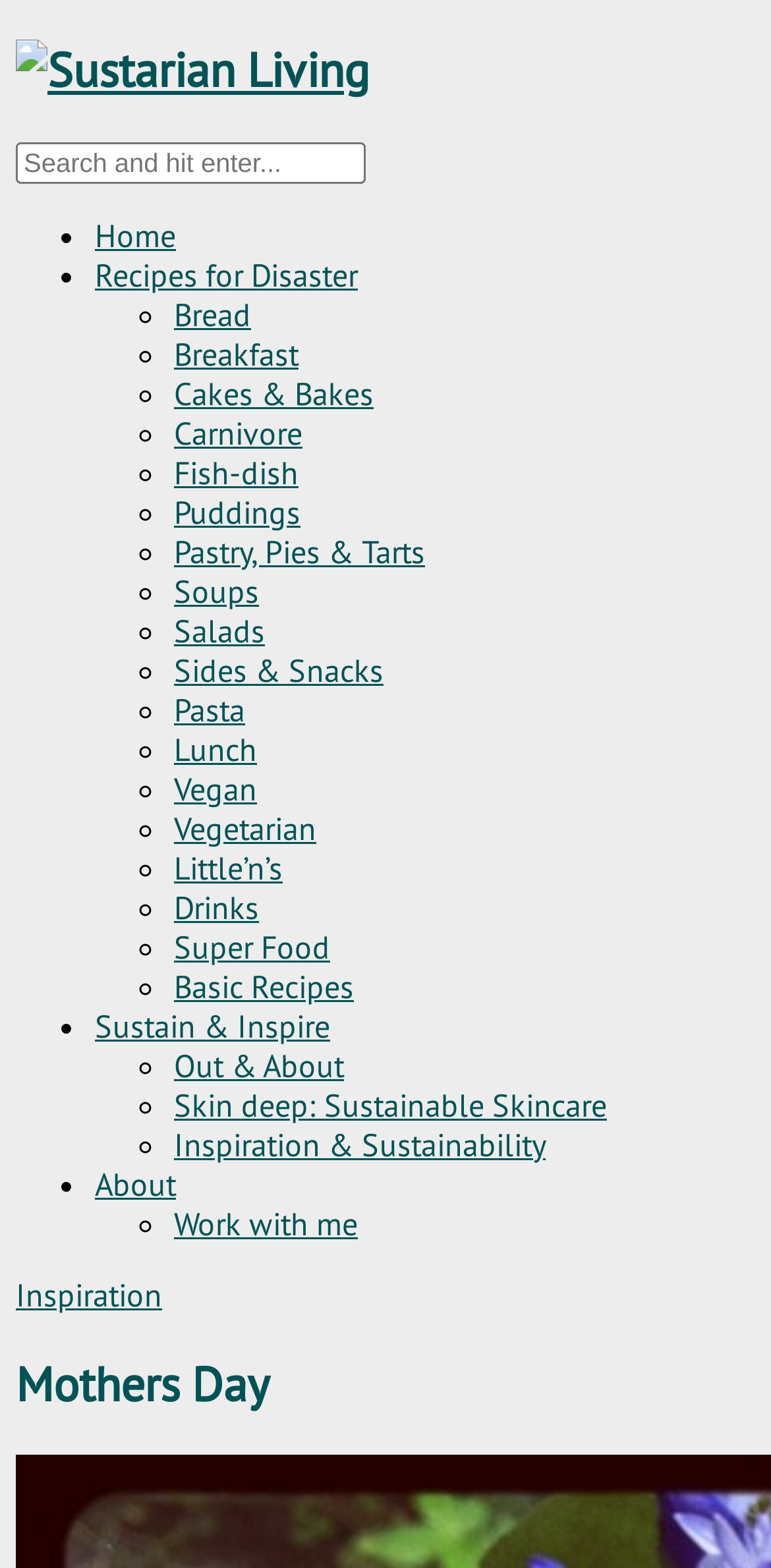Explain the webpage's design and content in an elaborate manner.

This webpage is titled "Mothers Day - Sustarian Living" and has a prominent heading "Sustarian Living" at the top left corner. Below the heading, there is a search bar with a placeholder text "Search and hit enter...". 

On the top right corner, there are two lists of links, separated by a gap. The first list has three links: "Home", "Recipes for Disaster", and "Sustain & Inspire". The second list is longer, with 19 links, including "Bread", "Breakfast", "Cakes & Bakes", and "Super Food", among others. These links are arranged vertically, with a small marker (either "•" or "◦") preceding each link.

Below the lists, there is a large heading "Mothers Day" that spans almost the entire width of the page. The content of the webpage is not explicitly described, but based on the title and the links provided, it appears to be a blog or website focused on sustainable living, recipes, and inspiration, with a special mention of Mother's Day.